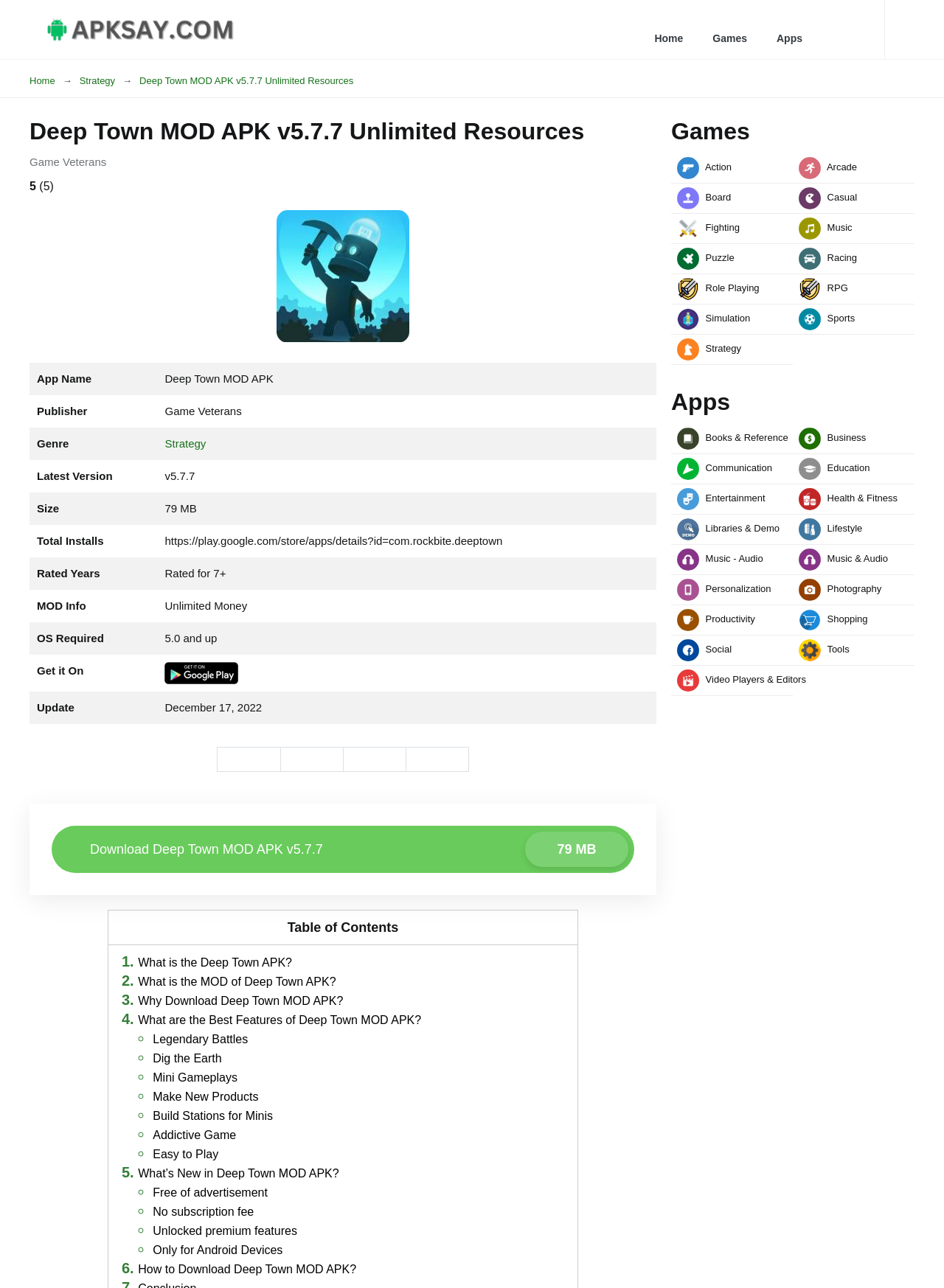Examine the image and give a thorough answer to the following question:
What is the genre of the game?

The genre of the game can be found in the table cell 'Genre' which has the value 'Strategy' and also has a link to 'Strategy'.